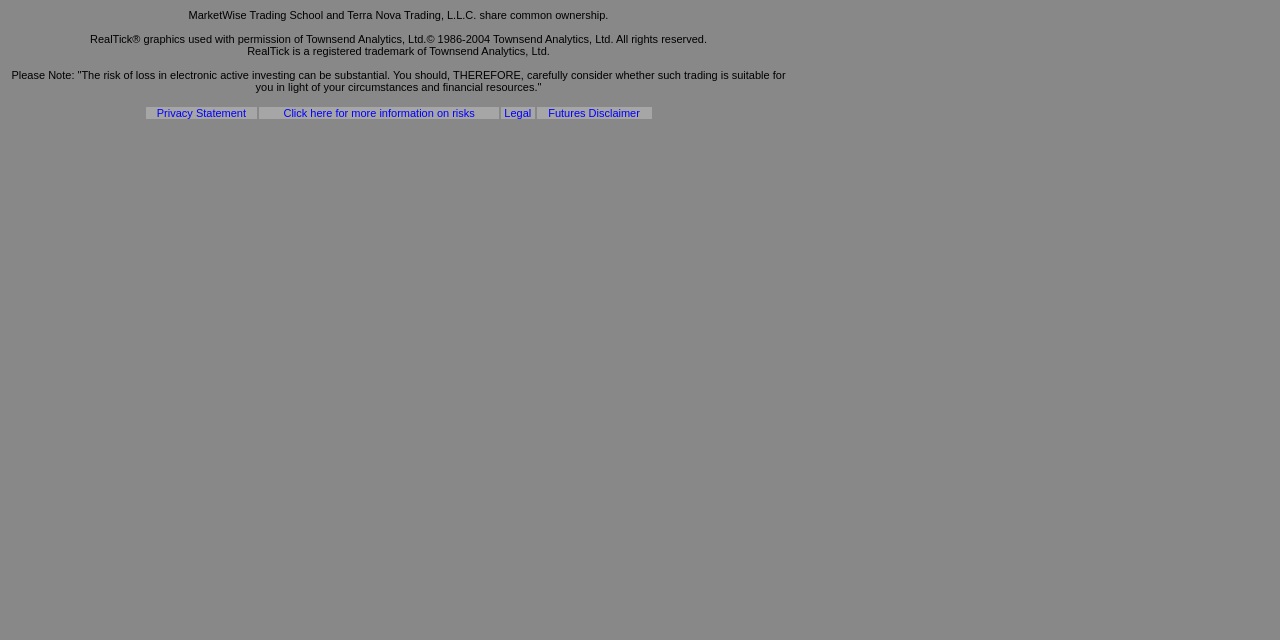Identify the bounding box coordinates for the UI element described by the following text: "Futures Disclaimer". Provide the coordinates as four float numbers between 0 and 1, in the format [left, top, right, bottom].

[0.428, 0.167, 0.5, 0.186]